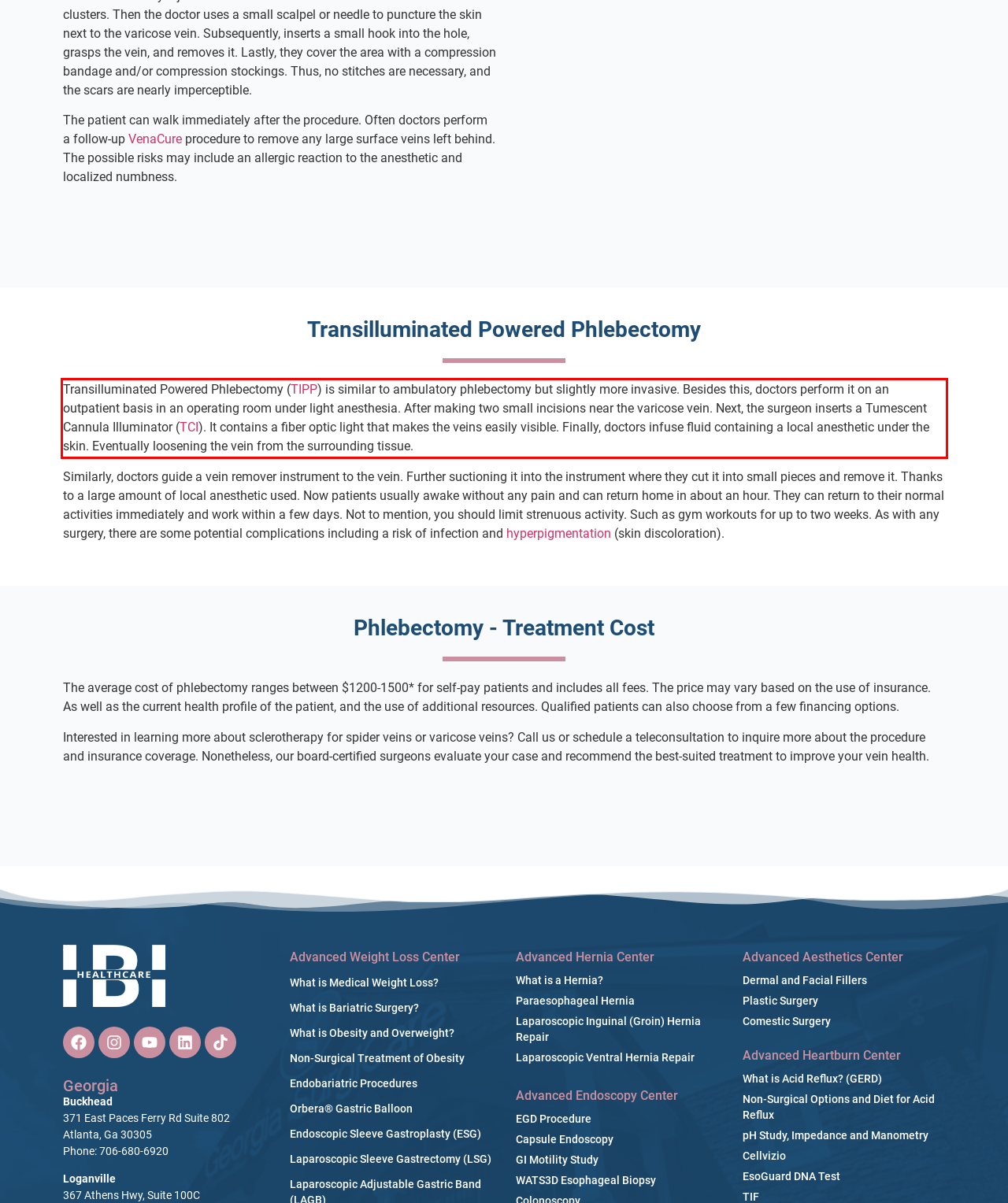From the screenshot of the webpage, locate the red bounding box and extract the text contained within that area.

Transilluminated Powered Phlebectomy (TIPP) is similar to ambulatory phlebectomy but slightly more invasive. Besides this, doctors perform it on an outpatient basis in an operating room under light anesthesia. After making two small incisions near the varicose vein. Next, the surgeon inserts a Tumescent Cannula Illuminator (TCI). It contains a fiber optic light that makes the veins easily visible. Finally, doctors infuse fluid containing a local anesthetic under the skin. Eventually loosening the vein from the surrounding tissue.